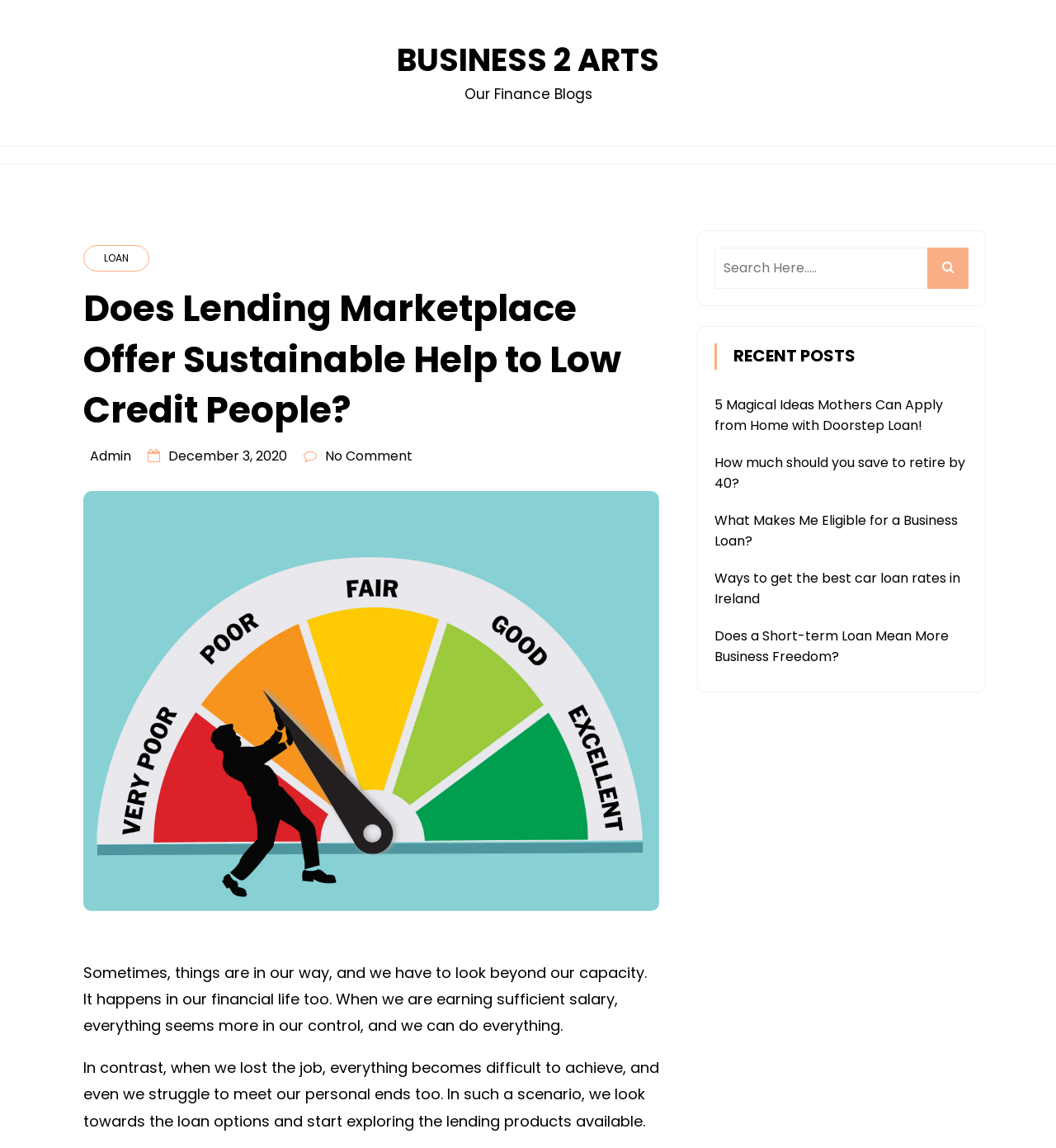Identify the bounding box coordinates of the area you need to click to perform the following instruction: "Click on the link to learn about loan options for low credit people".

[0.079, 0.213, 0.141, 0.237]